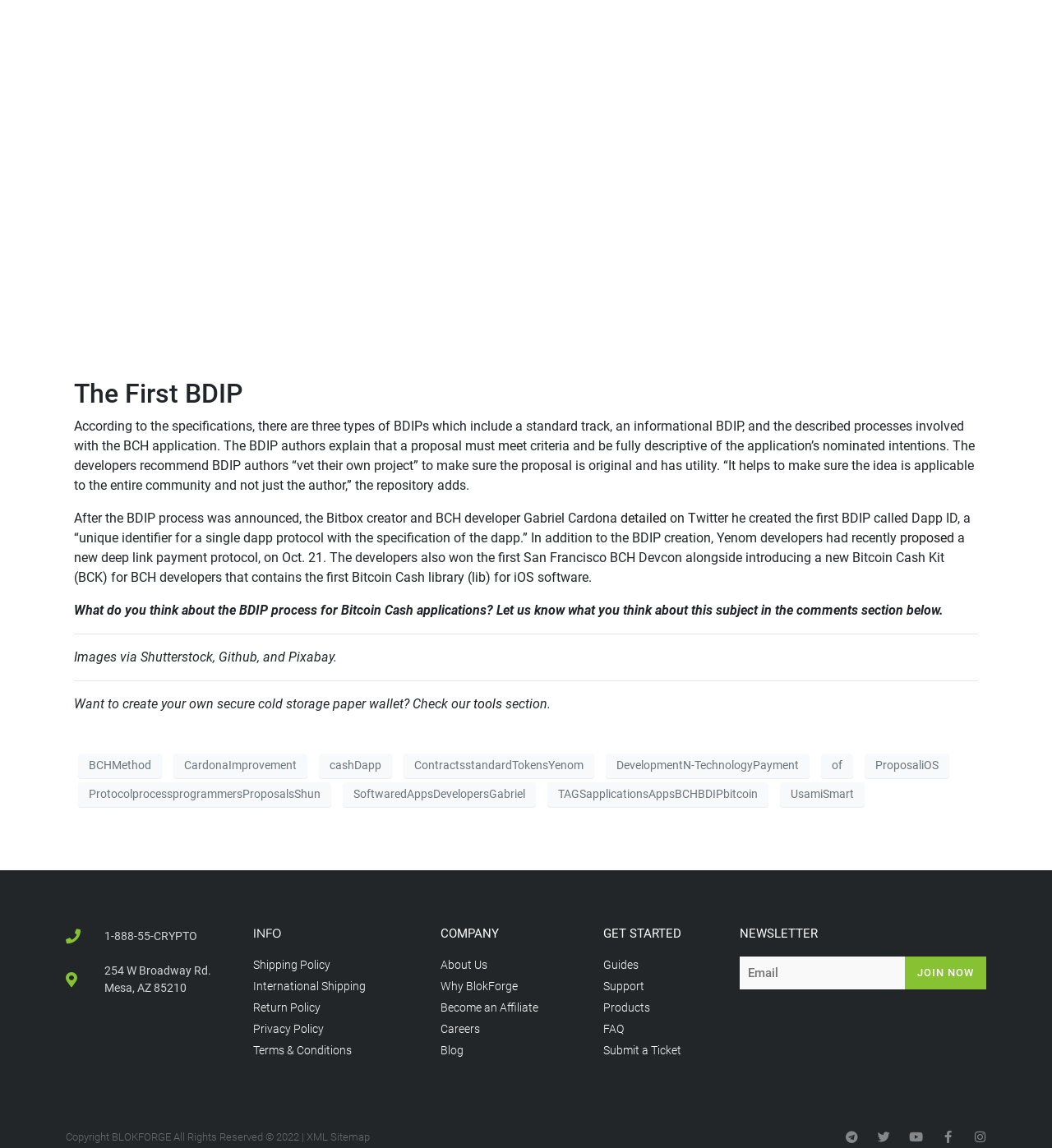Answer the following in one word or a short phrase: 
What is the topic of the article?

BDIP process for Bitcoin Cash applications